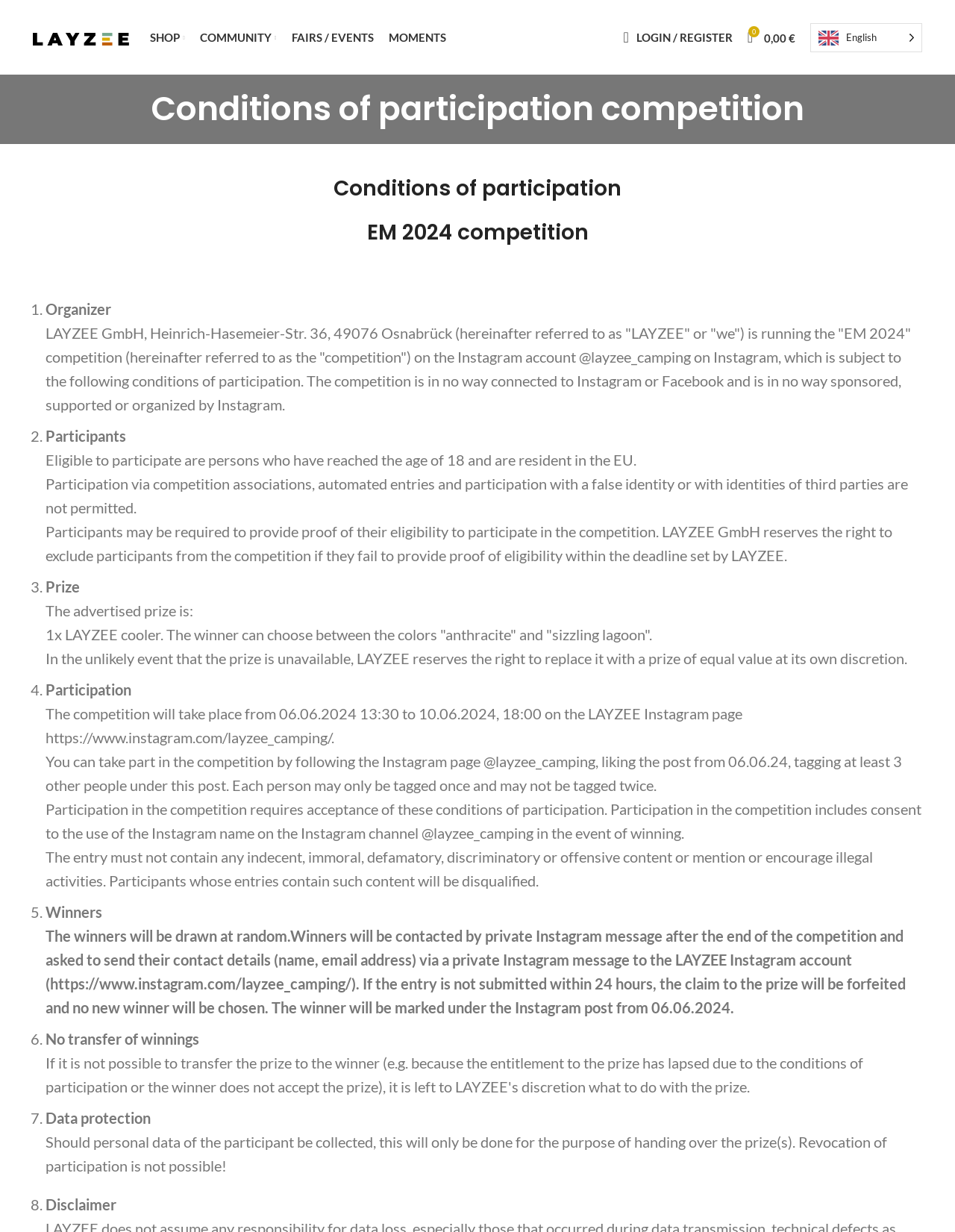What is the age requirement to participate in the competition?
Answer with a single word or short phrase according to what you see in the image.

18